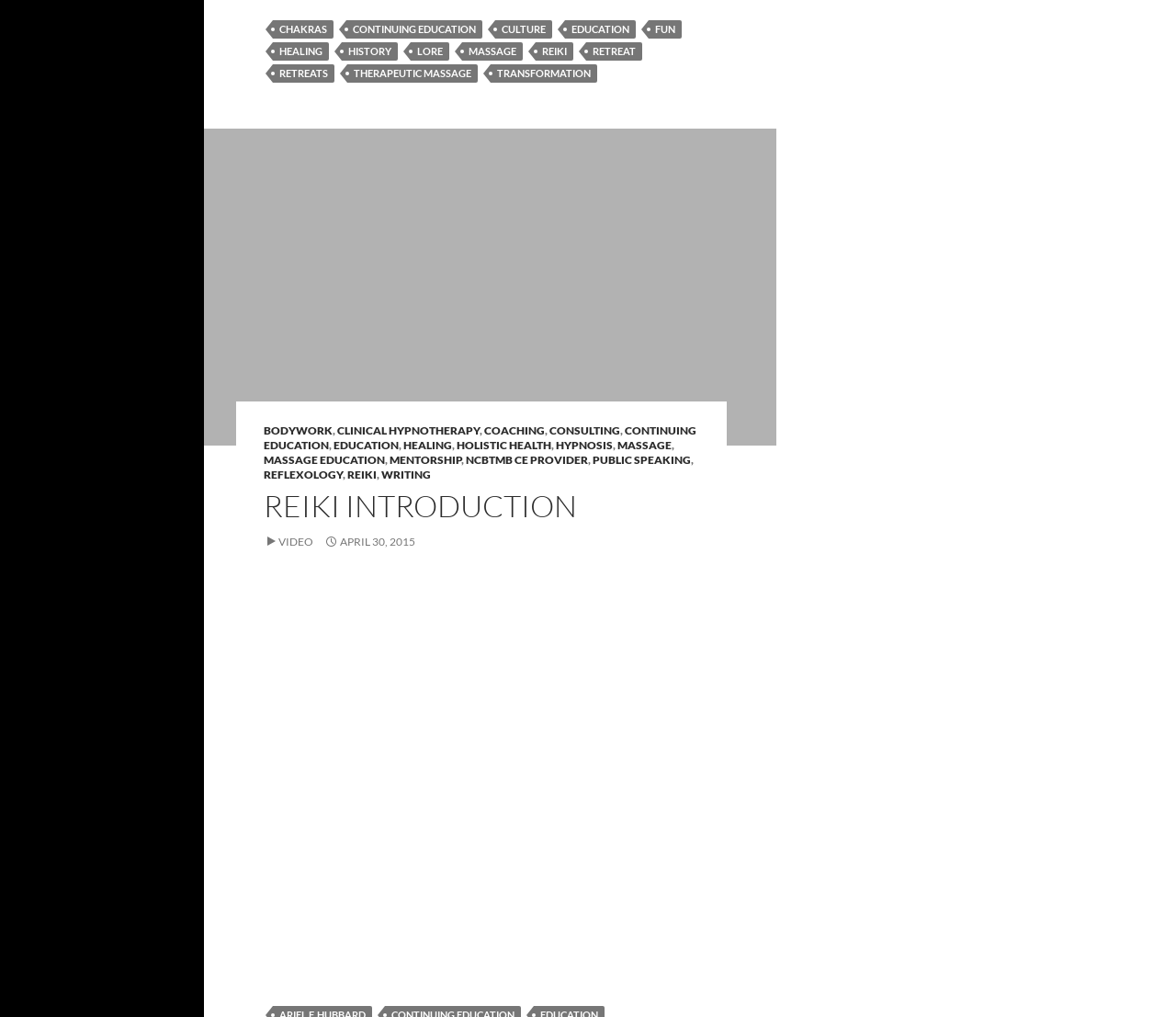Give a one-word or short phrase answer to this question: 
What is the date mentioned on this webpage?

April 30, 2015